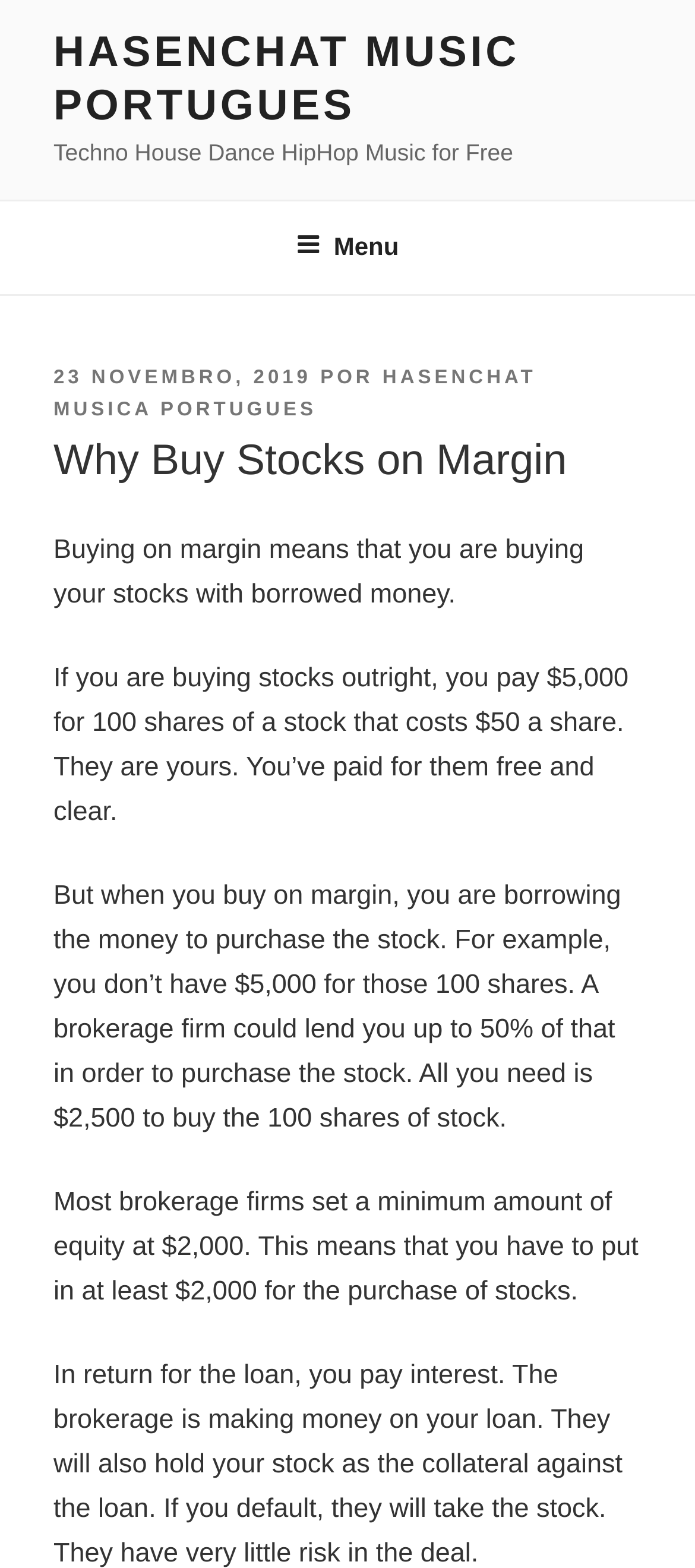Locate the primary headline on the webpage and provide its text.

Why Buy Stocks on Margin